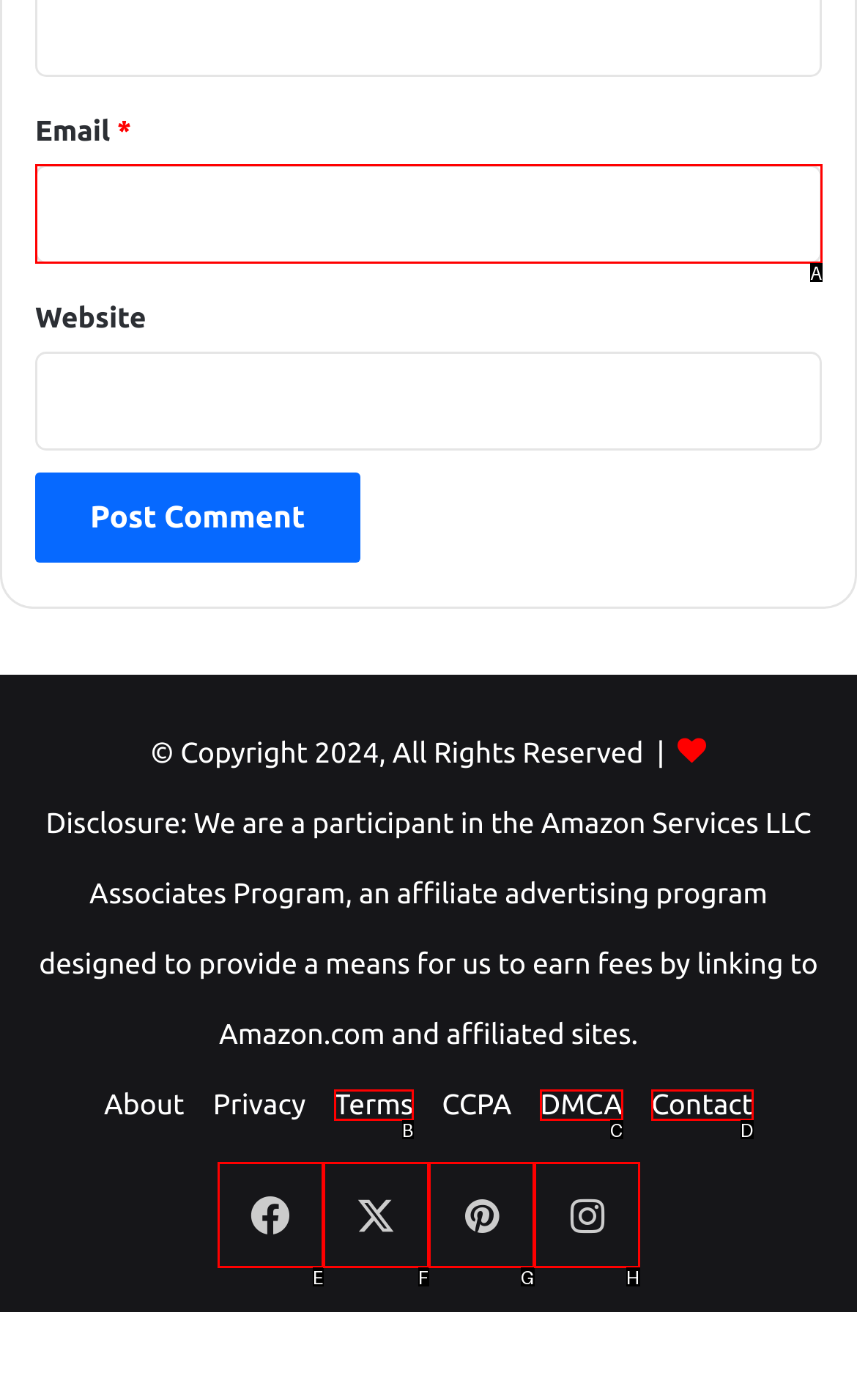Determine which HTML element best suits the description: alt="Marine Climatology". Reply with the letter of the matching option.

None